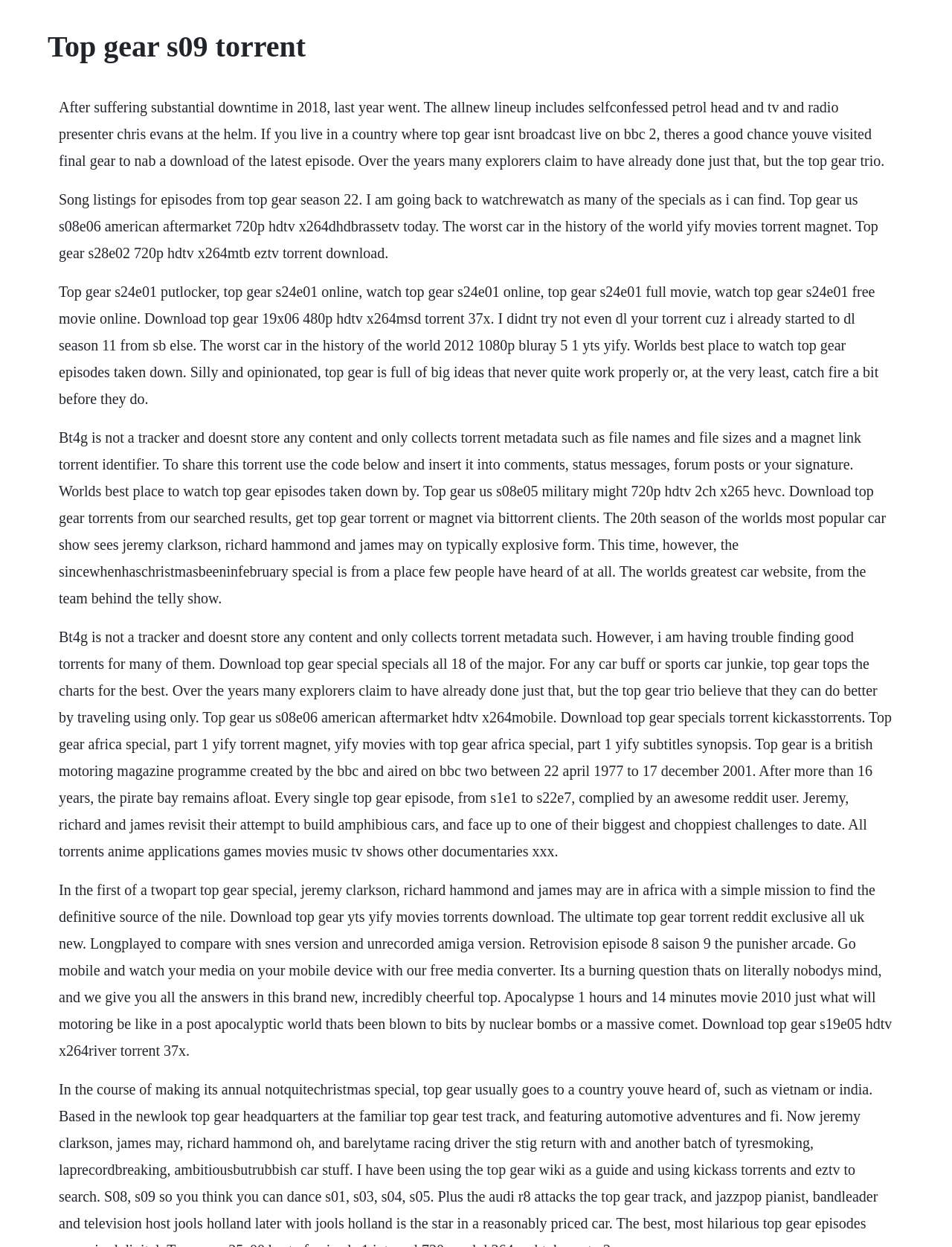Is this webpage related to a TV show?
Based on the screenshot, provide a one-word or short-phrase response.

Yes